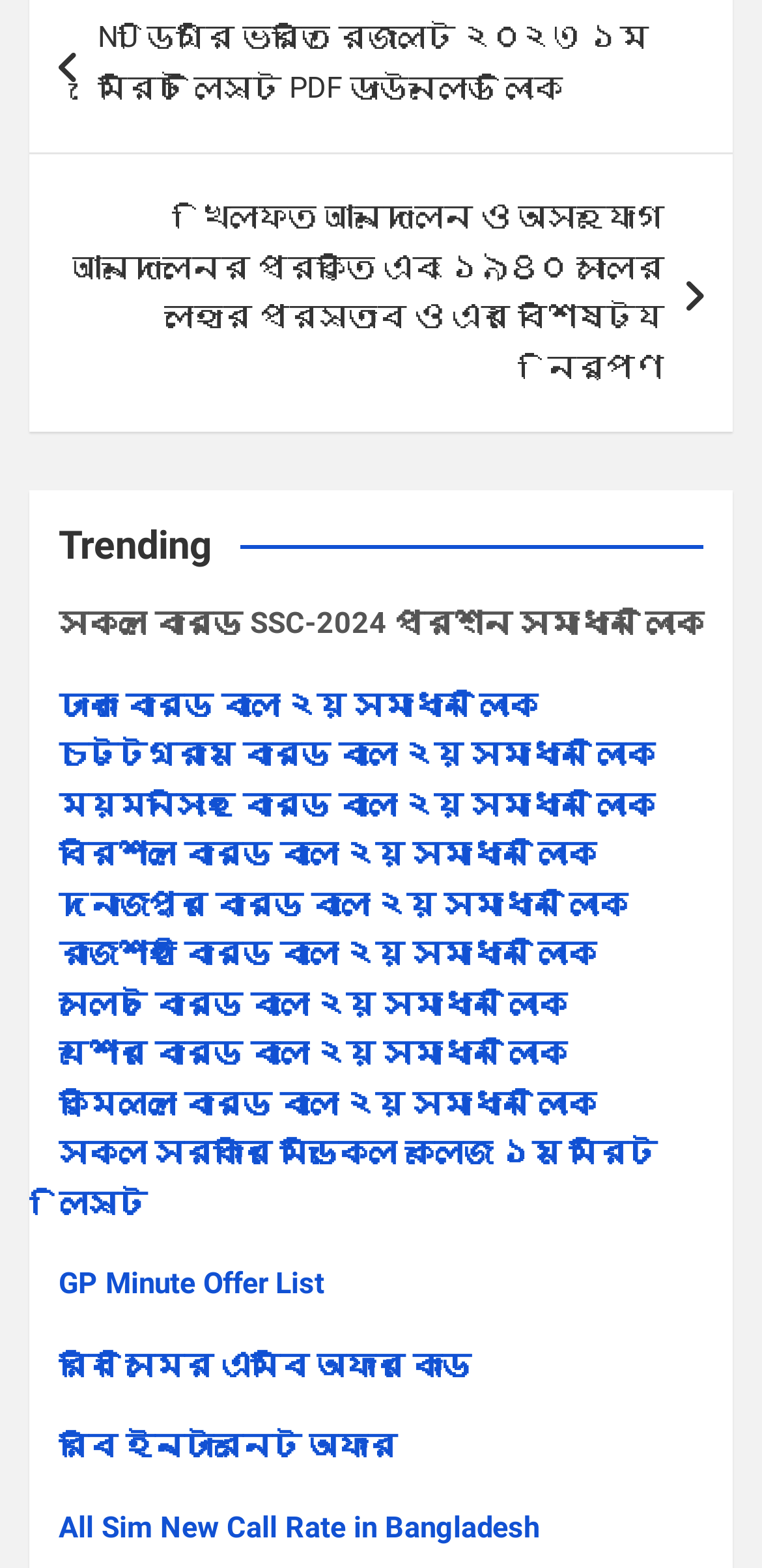Refer to the image and provide an in-depth answer to the question: 
How many links are there for telecom operators?

There are 3 links on the webpage related to telecom operators, specifically GP Minute Offer List, Robi Sim's MB offer code, and Robi Internet offer.